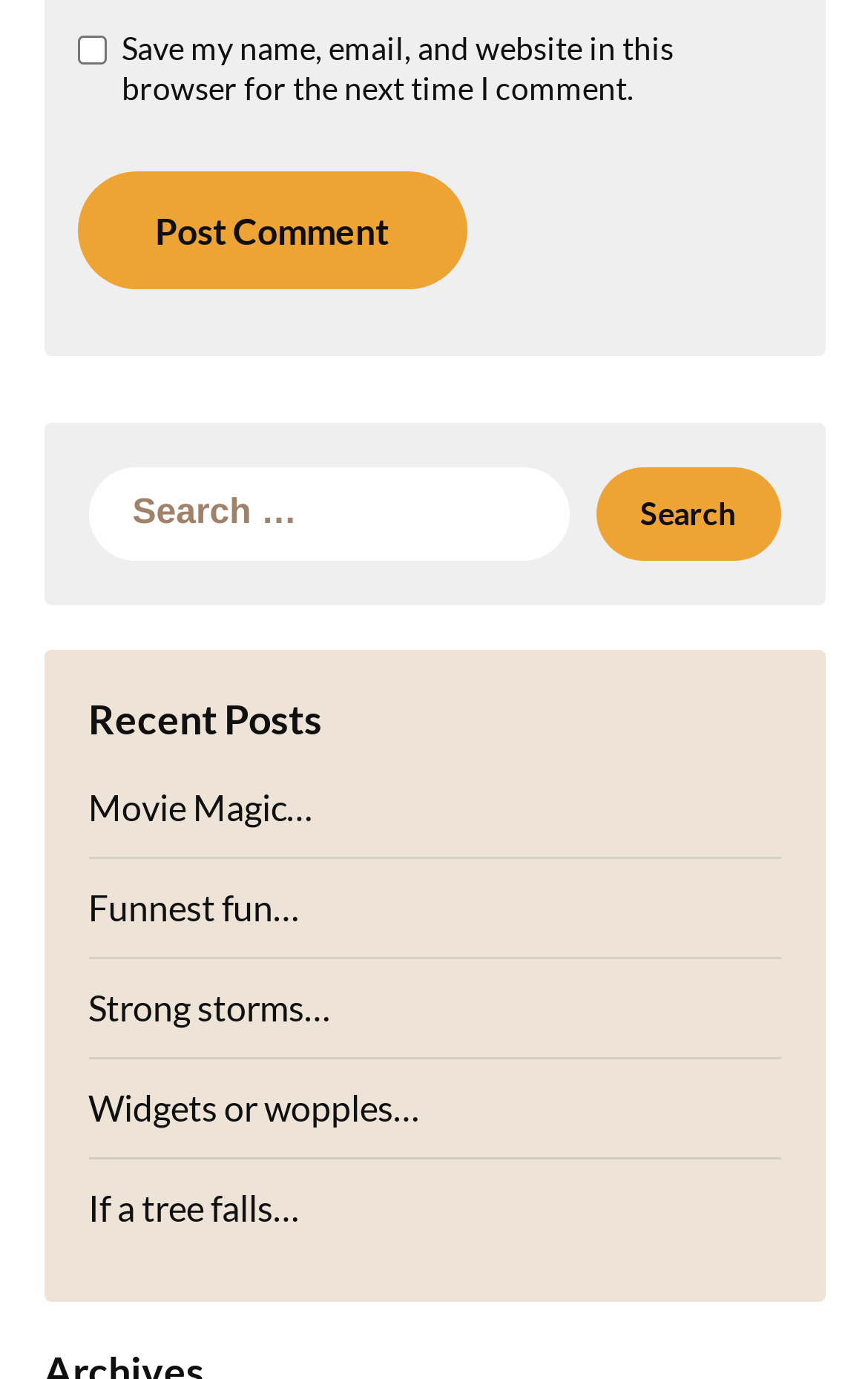What is the position of the 'Post Comment' button?
From the screenshot, supply a one-word or short-phrase answer.

Above the search box